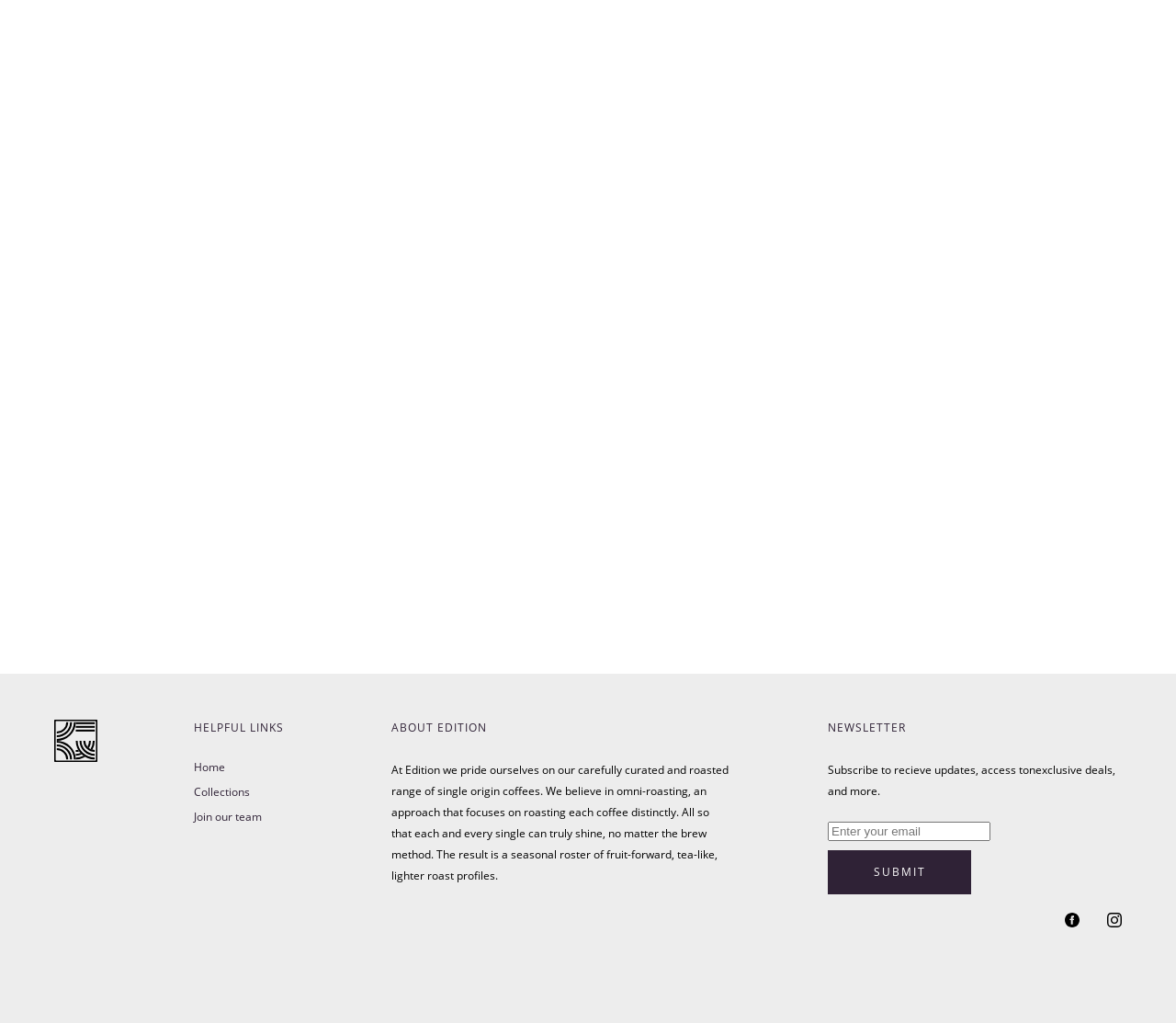What is the purpose of omni-roasting?
Using the image, give a concise answer in the form of a single word or short phrase.

To make each coffee shine